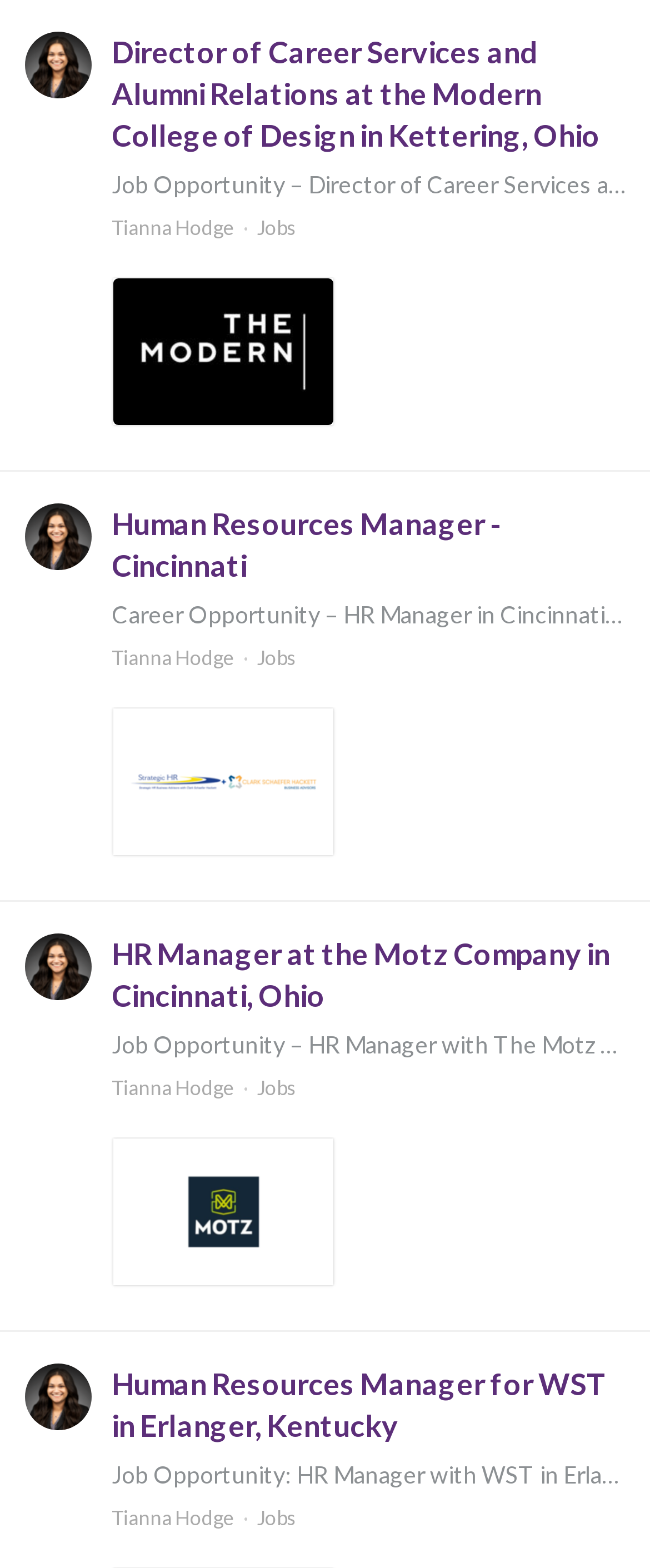Can you find the bounding box coordinates for the UI element given this description: "Login Login with twitter"? Provide the coordinates as four float numbers between 0 and 1: [left, top, right, bottom].

None